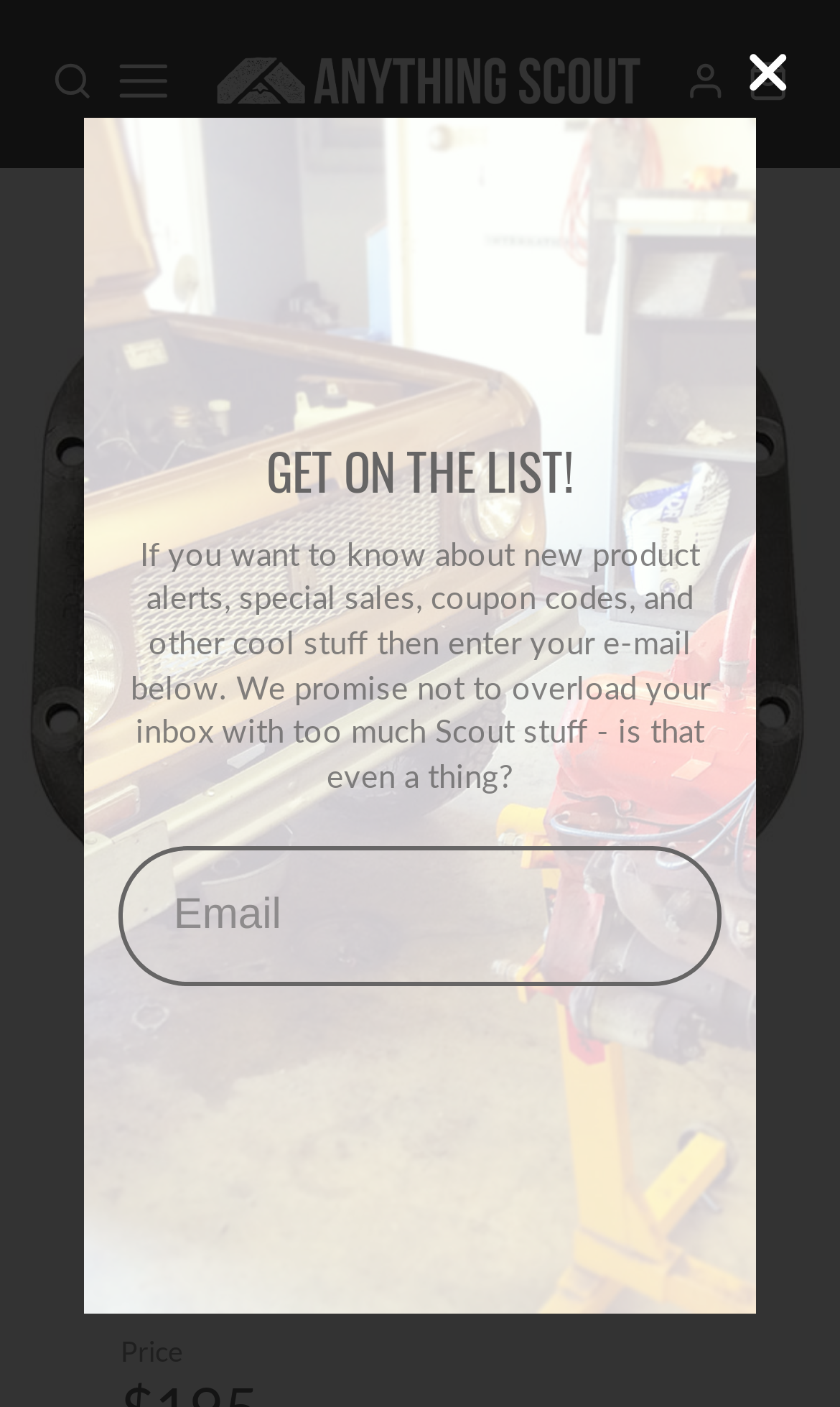Please extract the primary headline from the webpage.

HD DANA 44 DIFF COVER W/ BOLTS